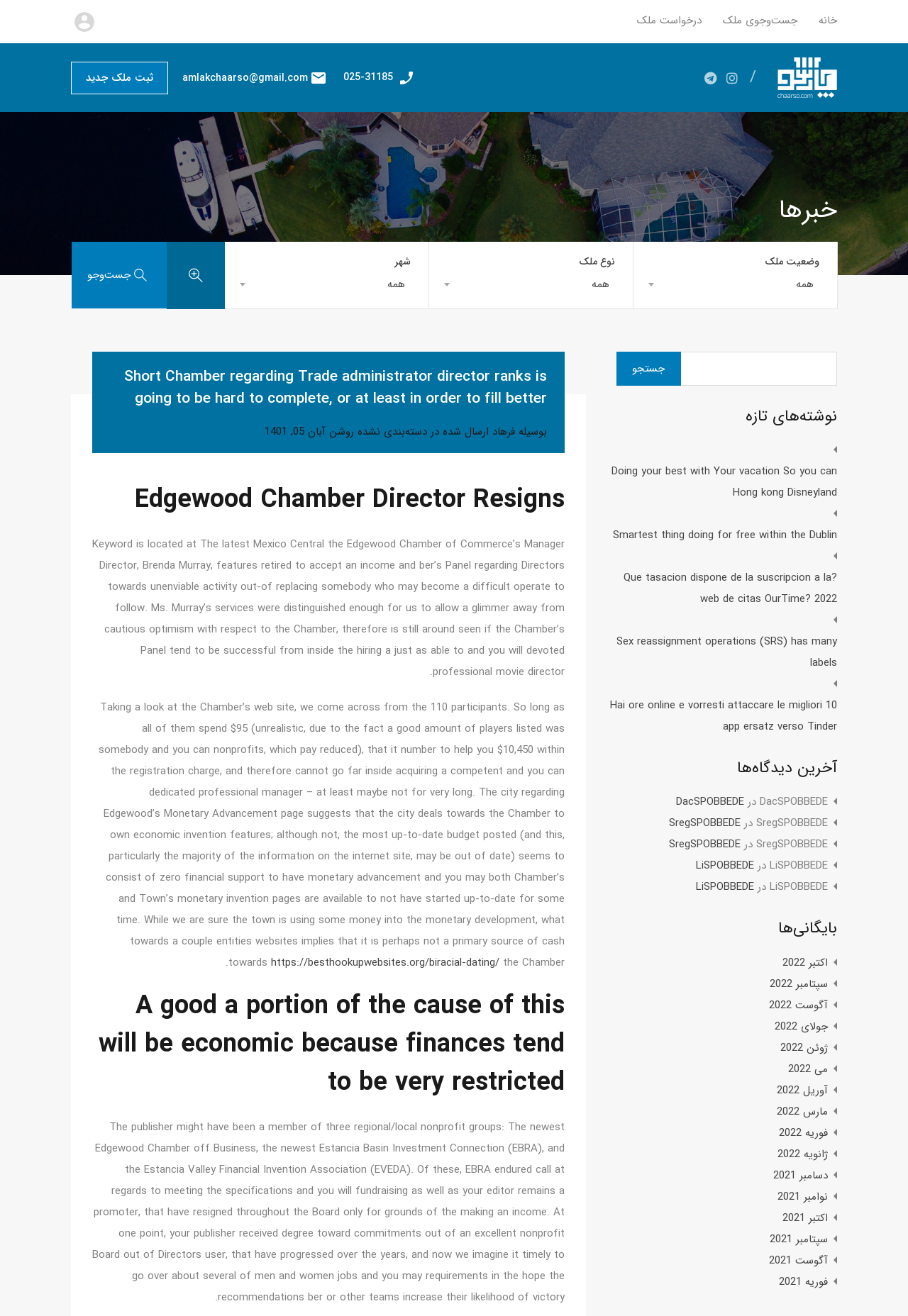Extract the primary heading text from the webpage.

Short Chamber regarding Trade administrator director ranks is going to be hard to complete, or at least in order to fill better